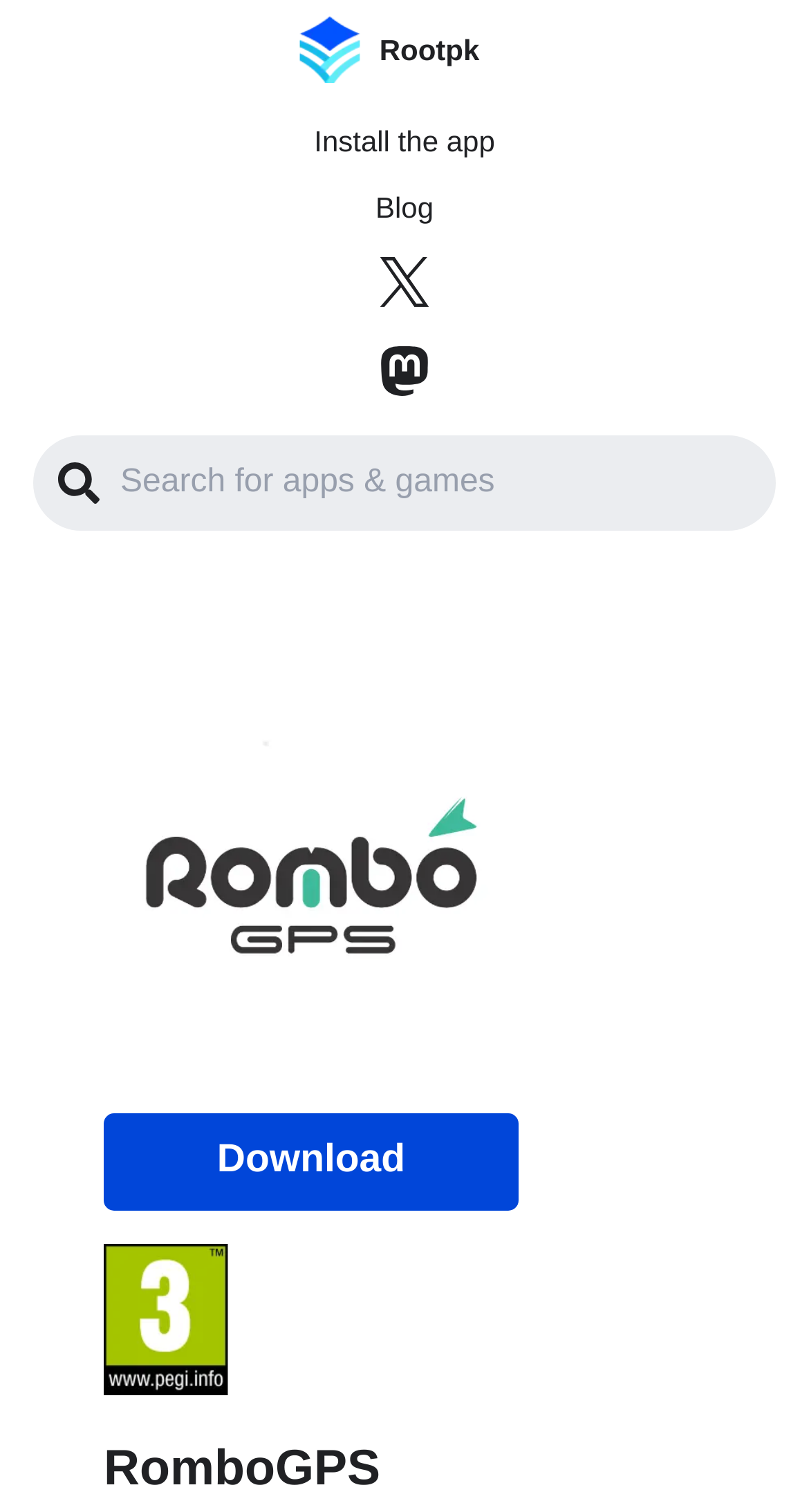What can be downloaded?
Answer the question with a thorough and detailed explanation.

I found the answer by looking at the link element with the text 'Download' and the image element with the text 'RomboGPS', which suggests that the RomboGPS app can be downloaded.